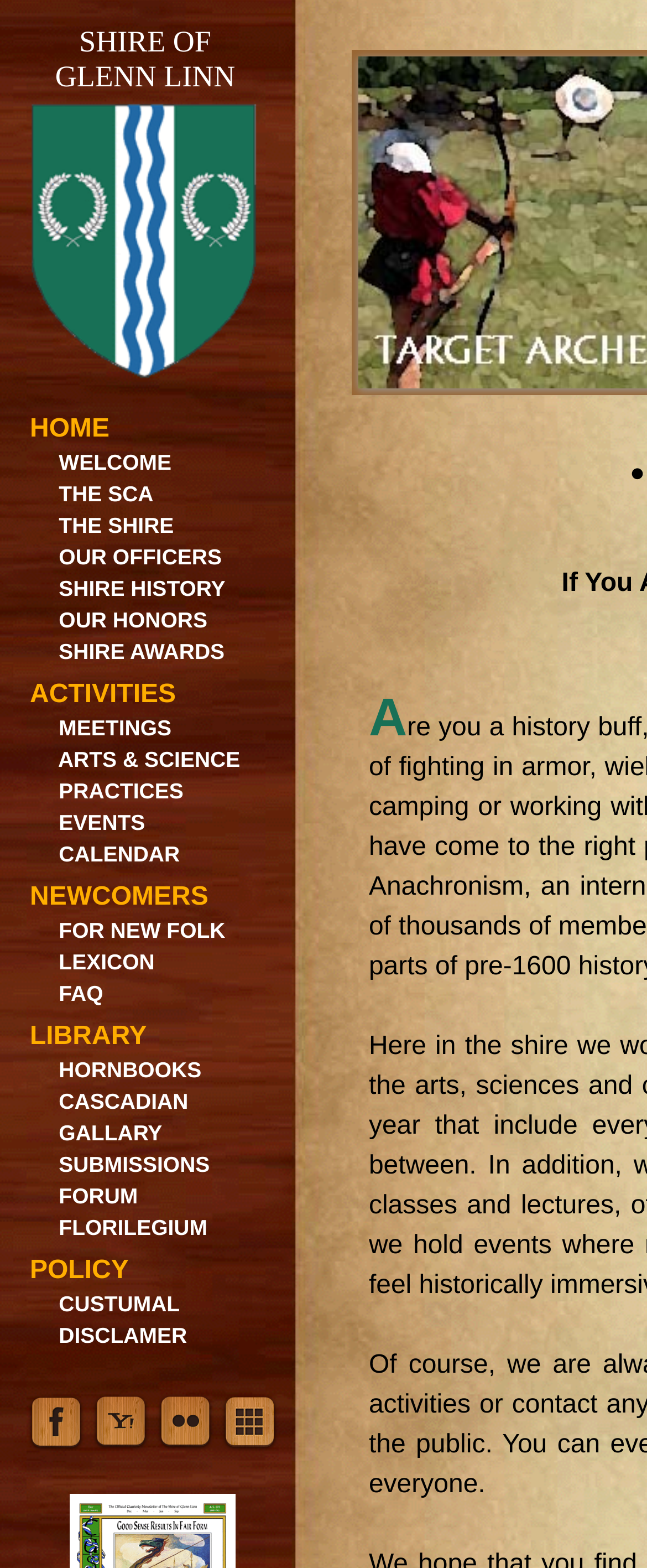Please provide a short answer using a single word or phrase for the question:
What is the purpose of the webpage?

To provide information about the Shire of Glenn Linn